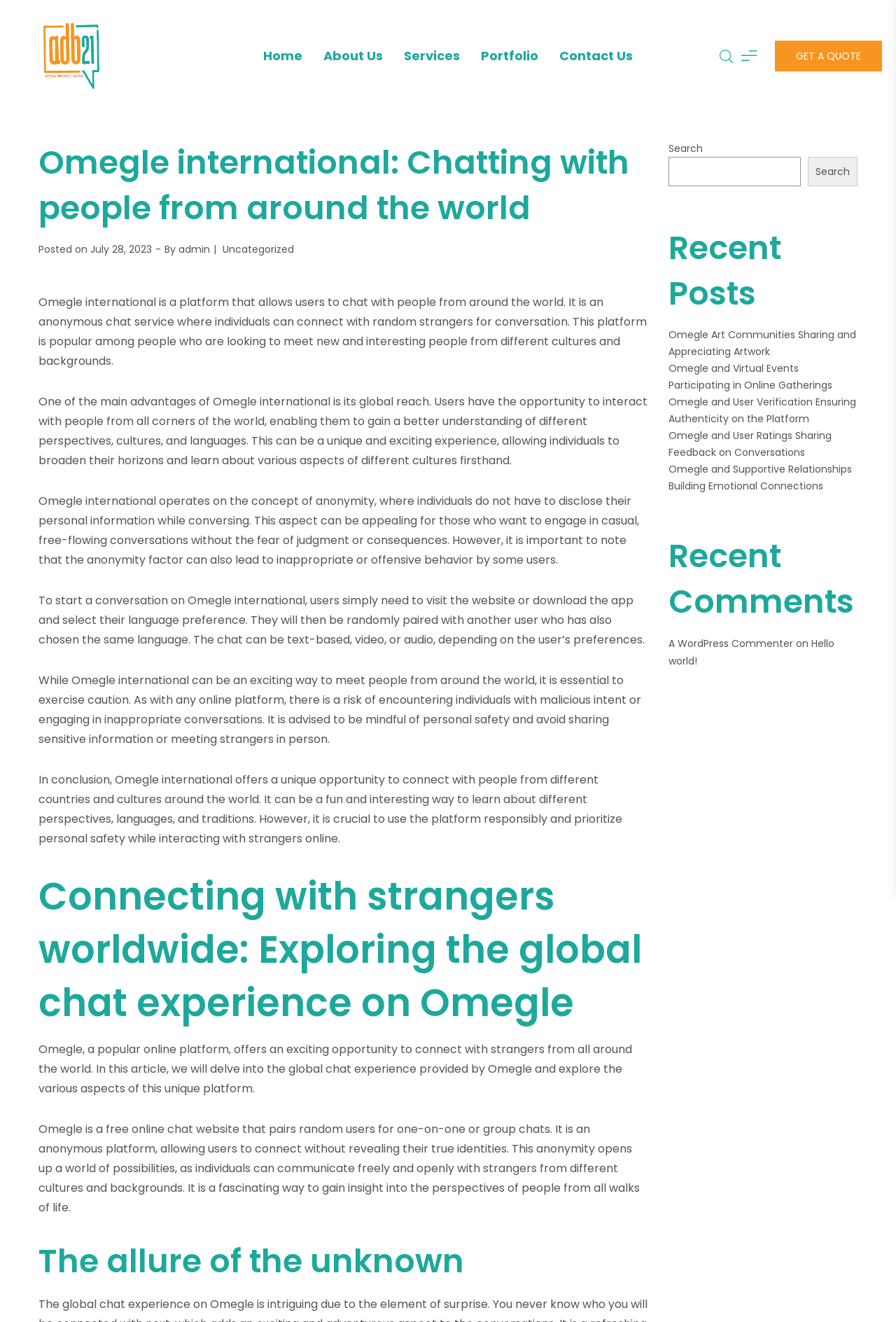Identify the bounding box coordinates of the clickable region to carry out the given instruction: "Get a quote".

[0.865, 0.031, 0.984, 0.054]